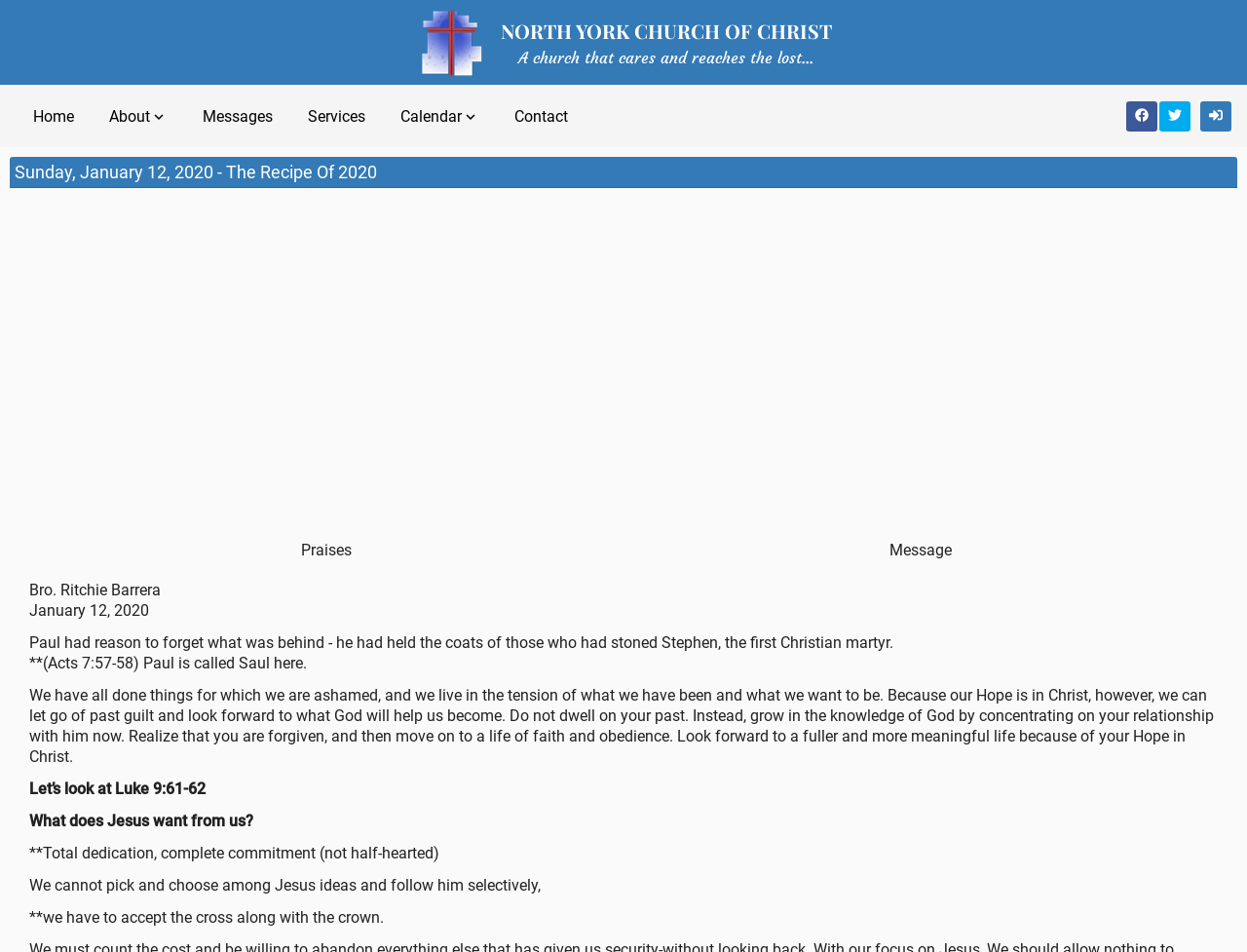Locate the primary headline on the webpage and provide its text.

NORTH YORK CHURCH OF CHRIST